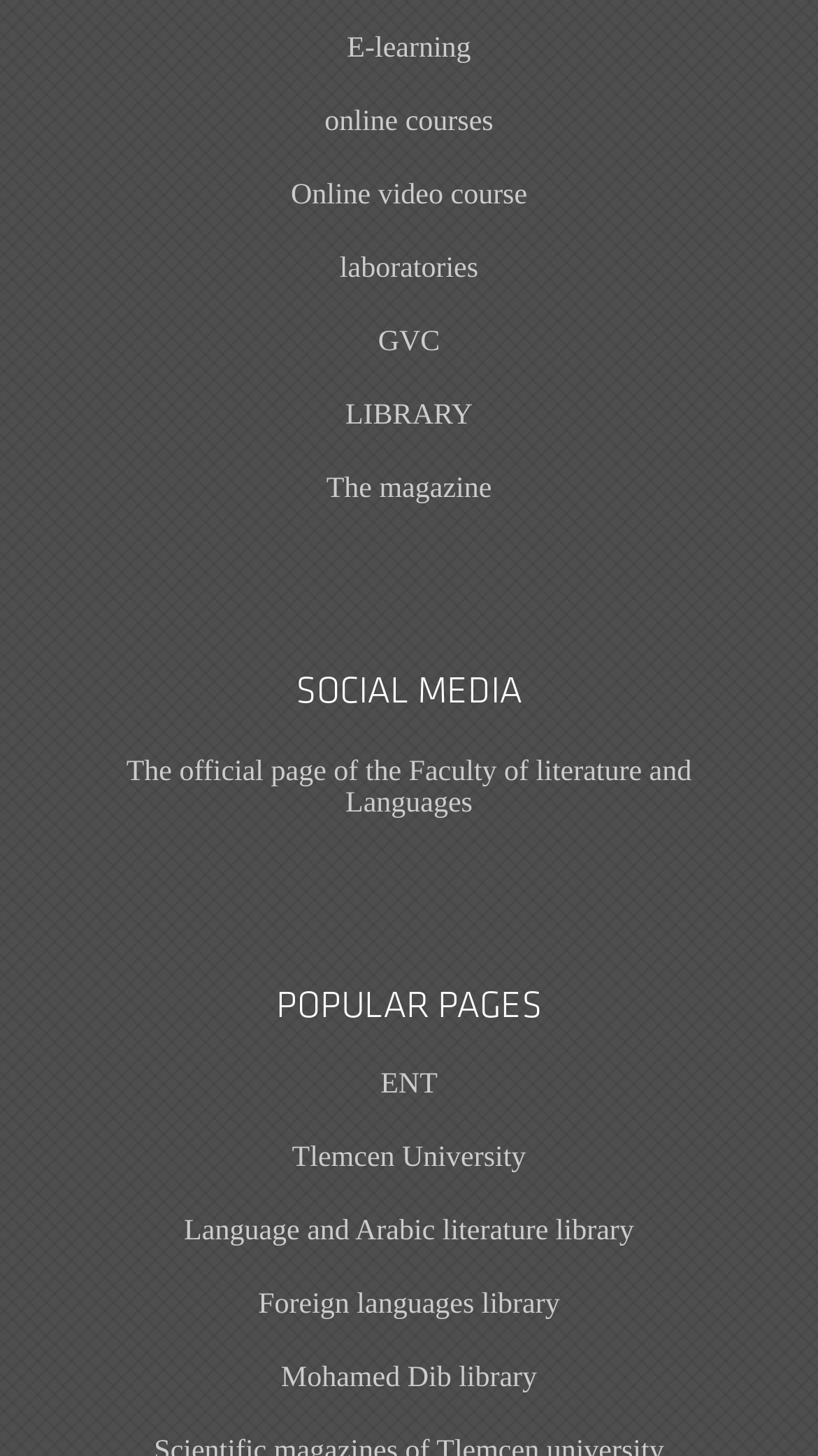What is the last link on the webpage?
Please give a detailed answer to the question using the information shown in the image.

The last link on the webpage is 'Mohamed Dib library' which is located at the bottom of the webpage with a bounding box coordinate of [0.077, 0.922, 0.923, 0.973].